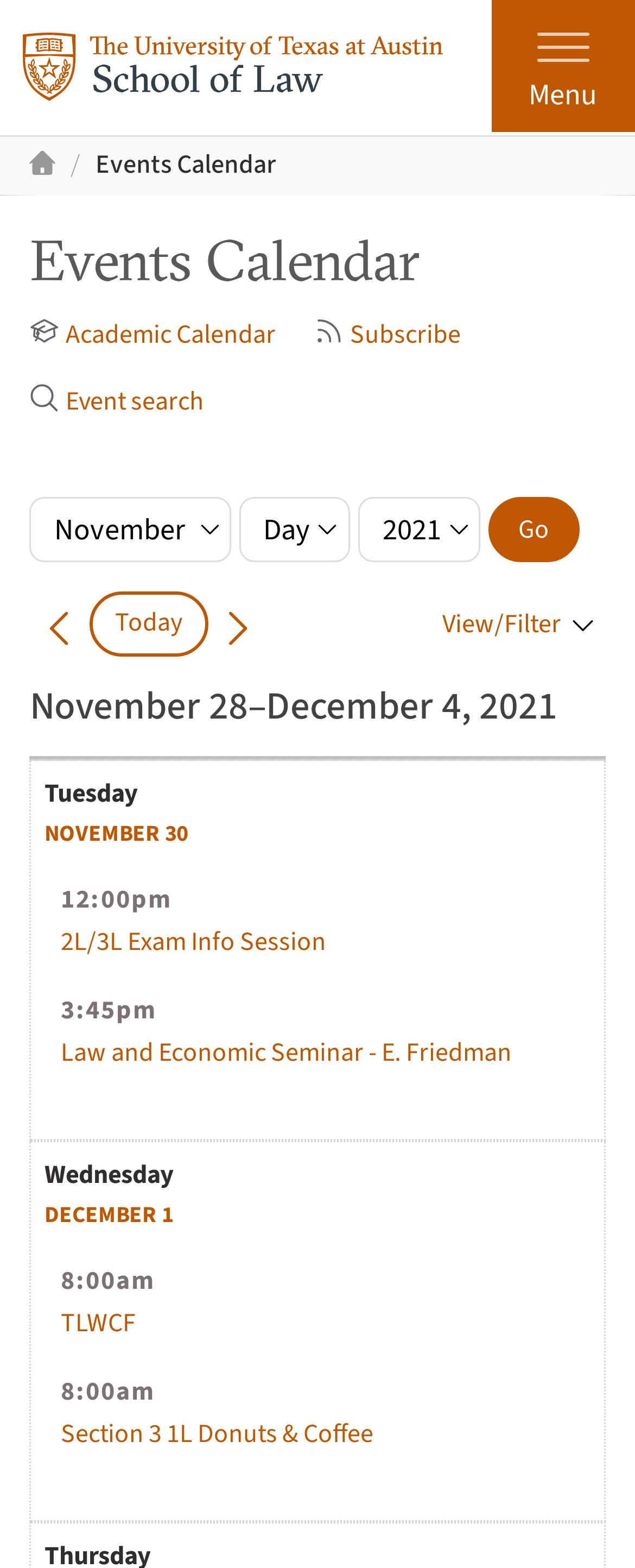Please determine the bounding box coordinates of the element's region to click in order to carry out the following instruction: "Jump to a specific month". The coordinates should be four float numbers between 0 and 1, i.e., [left, top, right, bottom].

[0.047, 0.317, 0.363, 0.359]